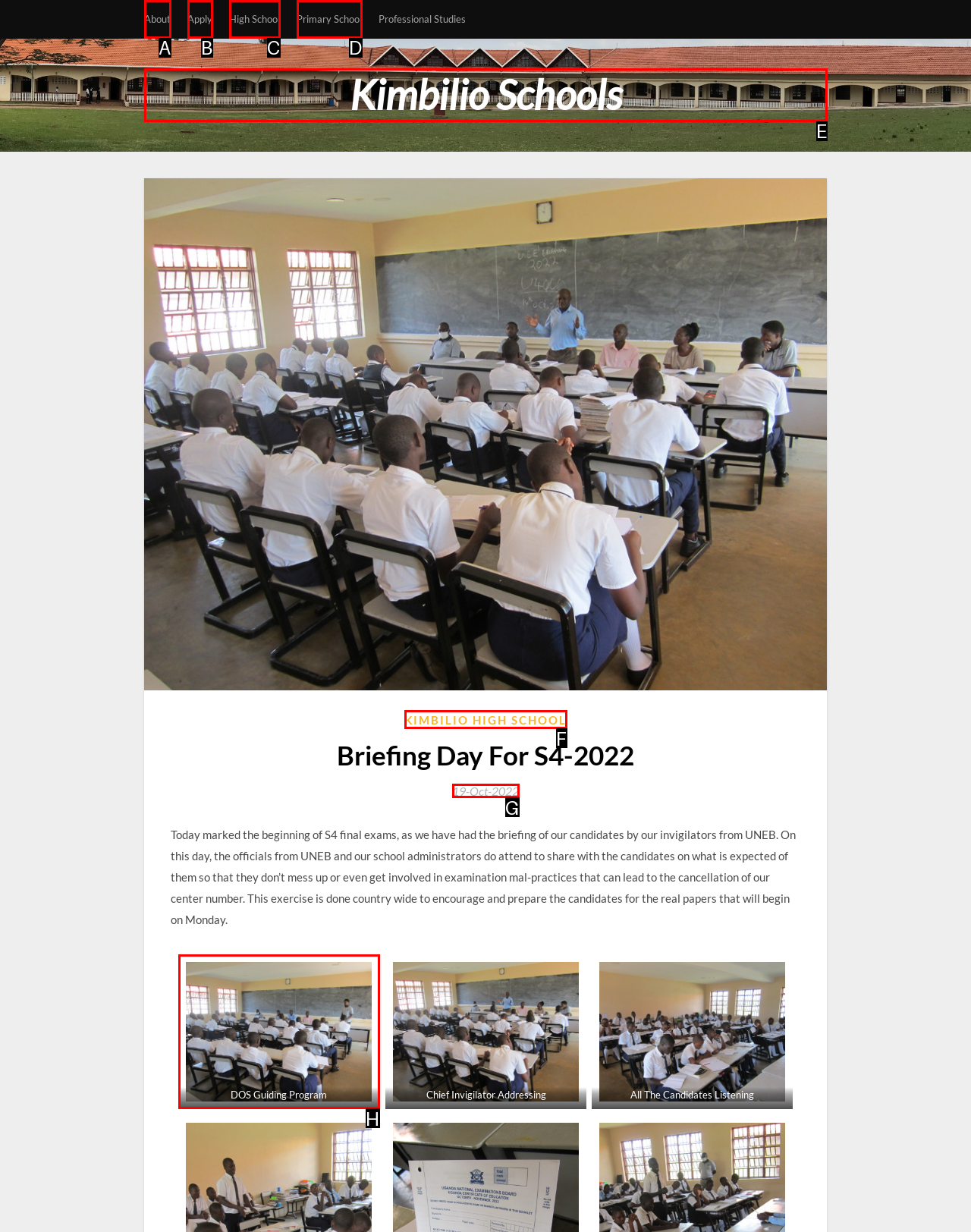Select the letter of the UI element you need to click to complete this task: View the DOS Guiding Program image.

H